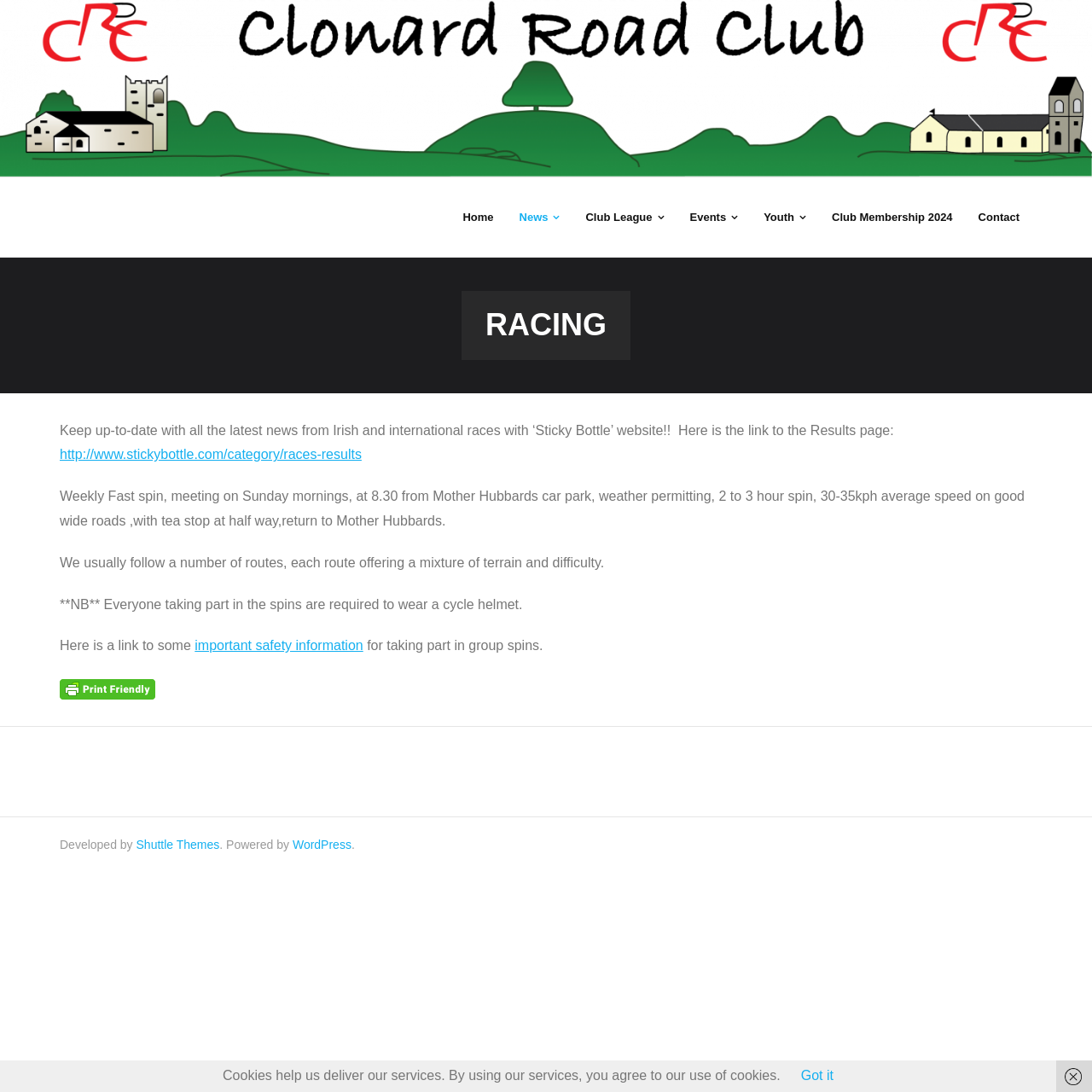Please identify the bounding box coordinates of the element's region that should be clicked to execute the following instruction: "Read the article about racing". The bounding box coordinates must be four float numbers between 0 and 1, i.e., [left, top, right, bottom].

[0.055, 0.383, 0.945, 0.603]